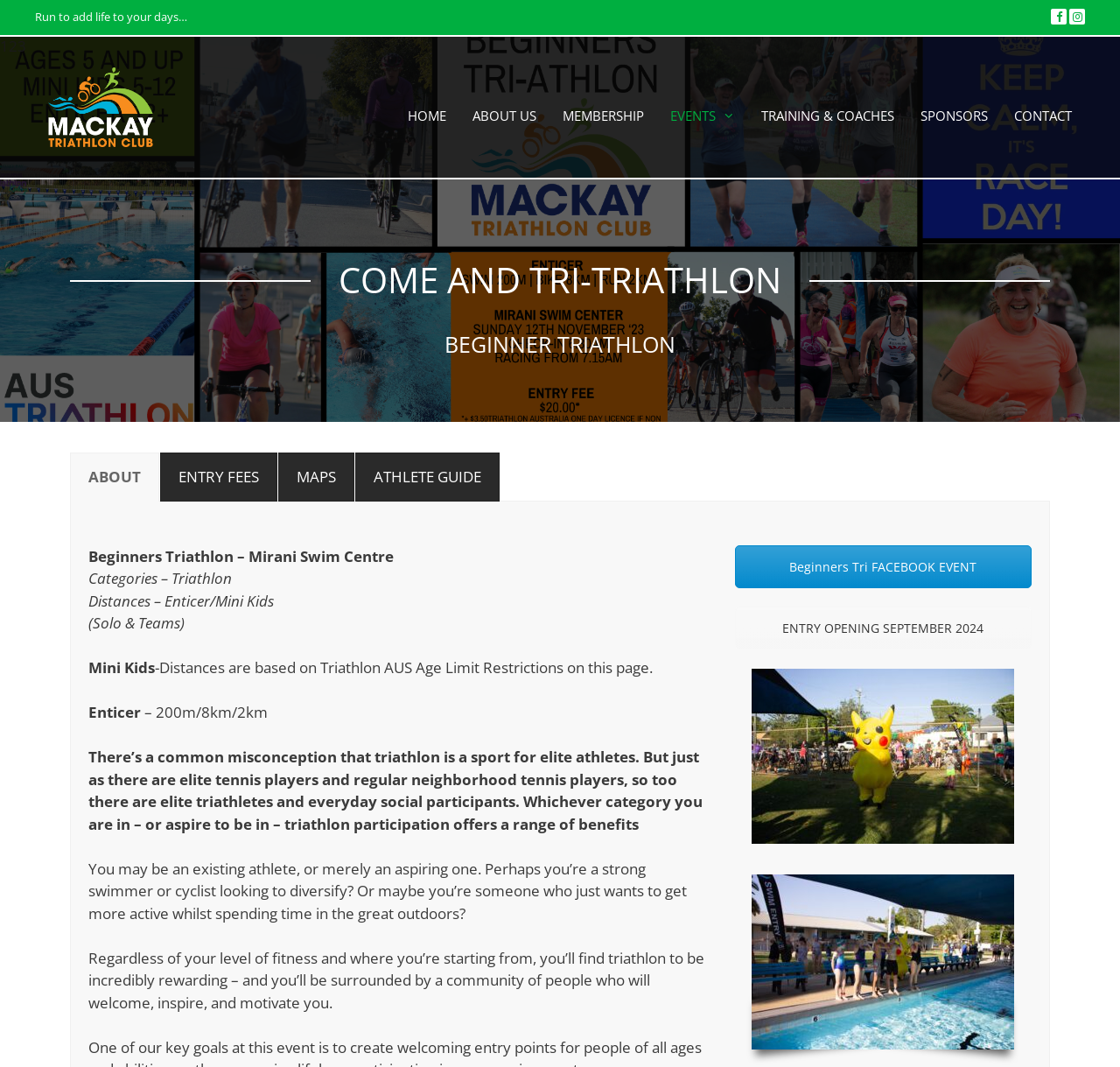Pinpoint the bounding box coordinates of the area that should be clicked to complete the following instruction: "Click the 'ENTRY OPENING SEPTEMBER 2024' button". The coordinates must be given as four float numbers between 0 and 1, i.e., [left, top, right, bottom].

[0.656, 0.569, 0.921, 0.609]